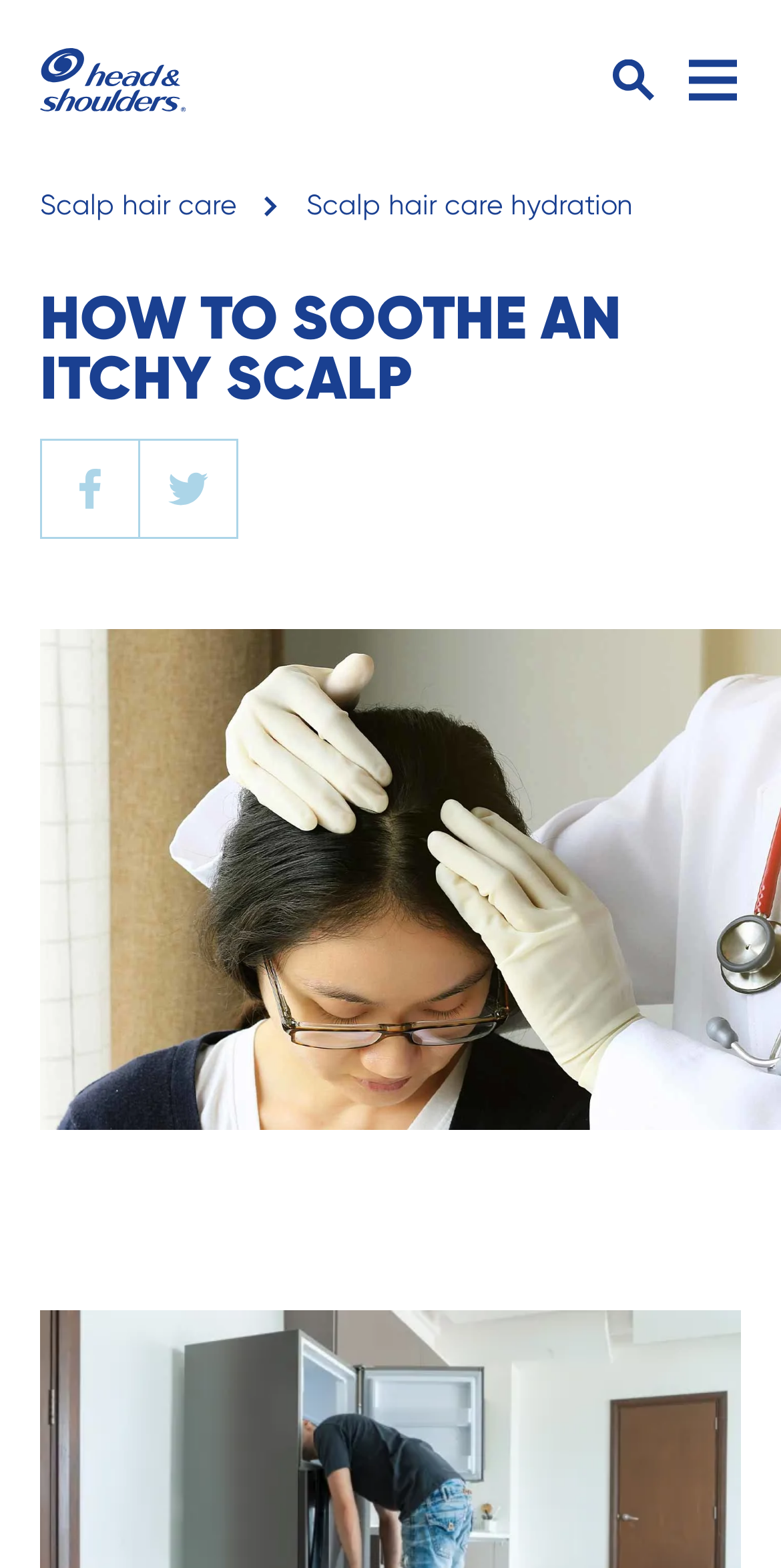How many links are present in the text?
Could you please answer the question thoroughly and with as much detail as possible?

There are two links present in the text, one labeled 'scalp itchiness' and another labeled 'سياسة الخصوصية'.